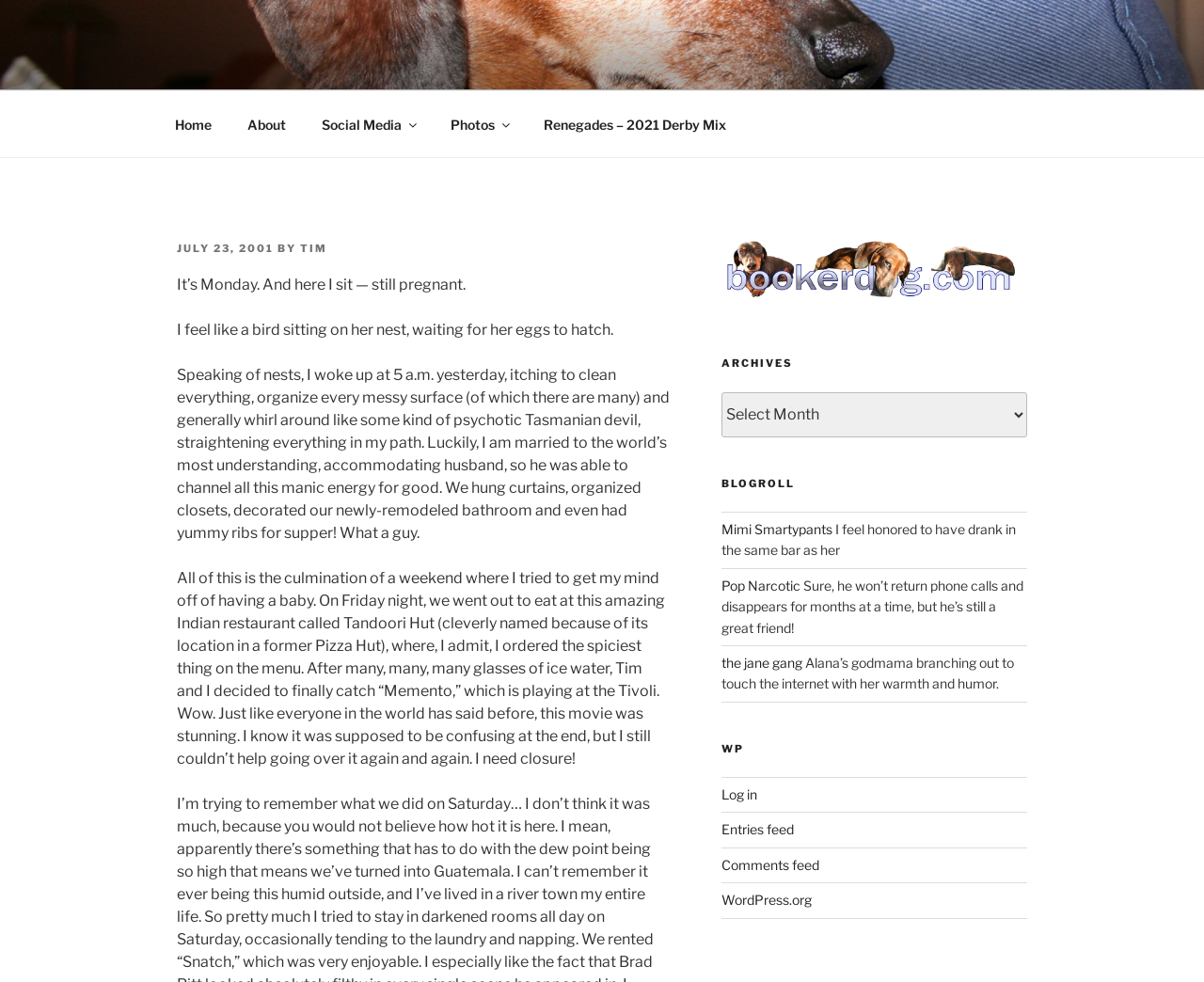Can you identify the bounding box coordinates of the clickable region needed to carry out this instruction: 'Visit the 'Mimi Smartypants' blog'? The coordinates should be four float numbers within the range of 0 to 1, stated as [left, top, right, bottom].

[0.599, 0.531, 0.691, 0.547]